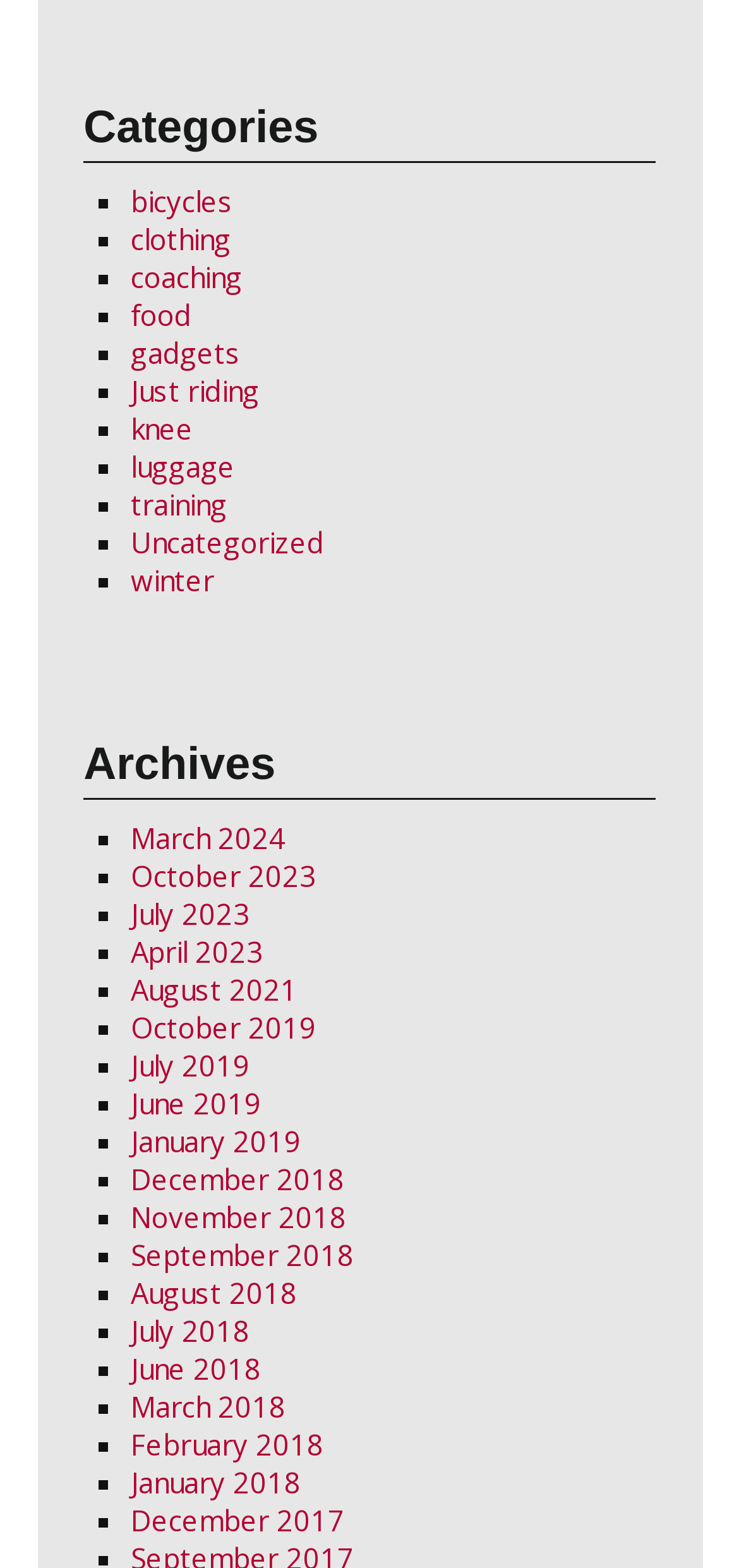How many archives are listed?
Please provide a detailed answer to the question.

I counted the number of links under the 'Archives' heading, and there are 24 links, each representing a month and year.